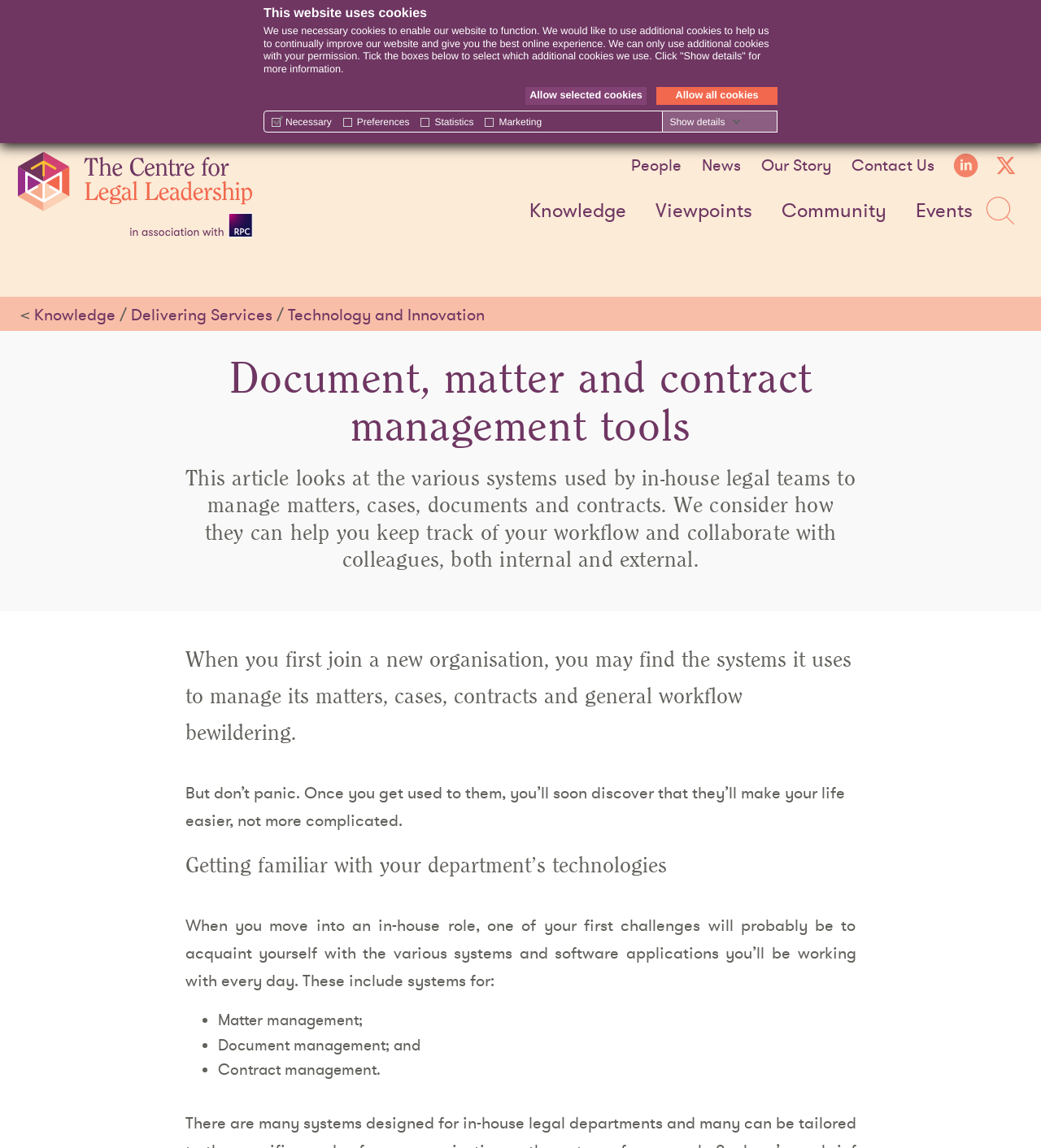Please identify the bounding box coordinates of the element on the webpage that should be clicked to follow this instruction: "Click the 'People' link". The bounding box coordinates should be given as four float numbers between 0 and 1, formatted as [left, top, right, bottom].

[0.606, 0.137, 0.655, 0.151]